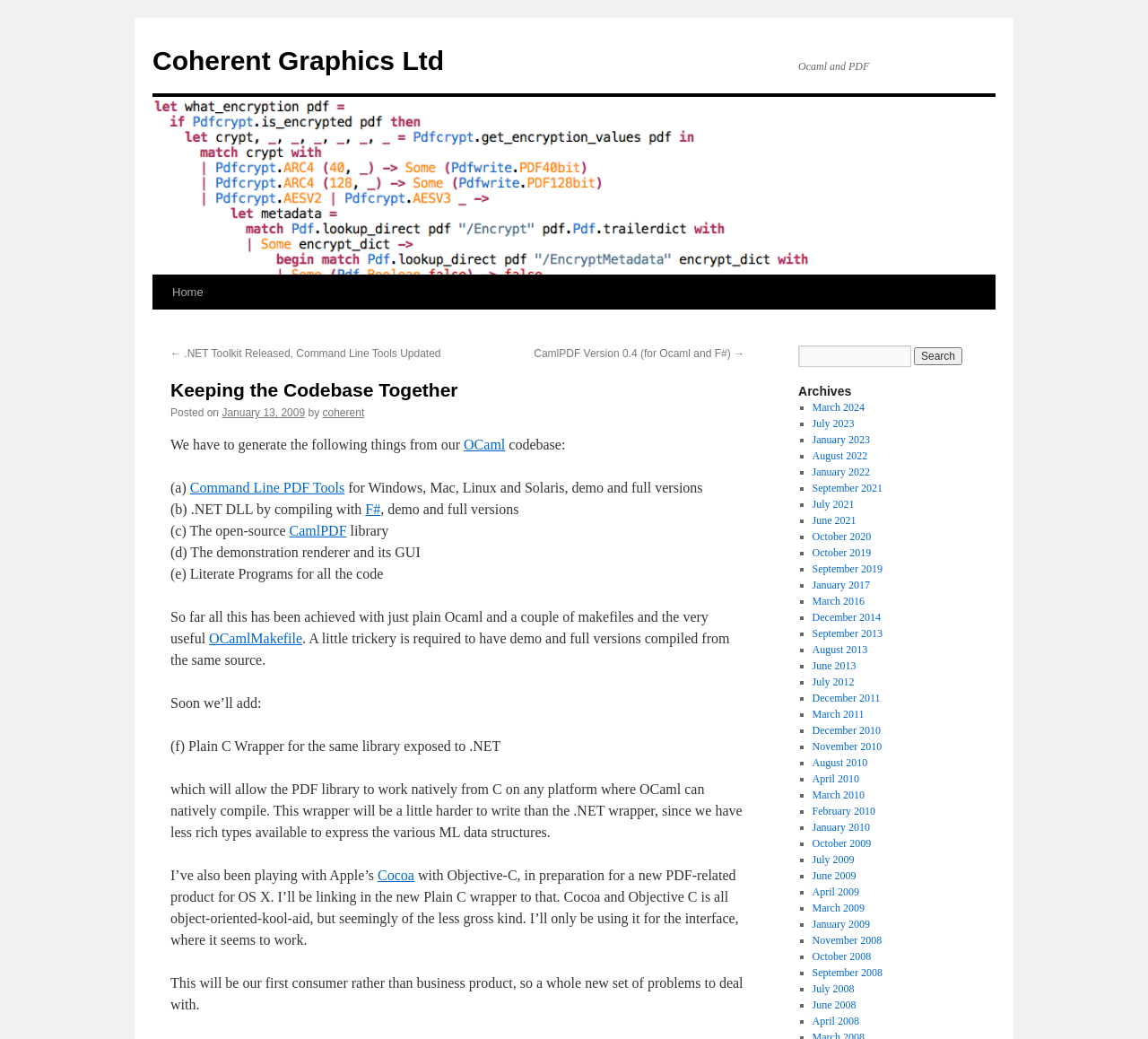Give an extensive and precise description of the webpage.

The webpage is about Coherent Graphics Ltd, with a focus on keeping the codebase together. At the top, there is a link to "Coherent Graphics Ltd" and an image with the same name. Below the image, there is a link to "Skip to content" and a navigation menu with links to "Home" and other pages.

The main content of the page is divided into sections. The first section has a heading "Keeping the Codebase Together" and discusses the generation of various things from the codebase, including OCaml code, Command Line PDF Tools, and a .NET DLL. There are links to related topics, such as F# and CamlPDF.

The next section talks about the demonstration renderer and its GUI, literate programs for the code, and the use of OCamlMakefile. There is also a mention of future plans, including the addition of a Plain C Wrapper for the library.

Further down, there is a section about playing with Apple's Cocoa and Objective-C, in preparation for a new PDF-related product for OS X.

On the right side of the page, there is a search bar with a textbox and a "Search" button. Below the search bar, there is a heading "Archives" with a list of links to archived pages, organized by month and year, with a list marker "■" preceding each link.

Overall, the page has a technical tone and appears to be a blog or article about the development of Coherent Graphics Ltd's products and technologies.